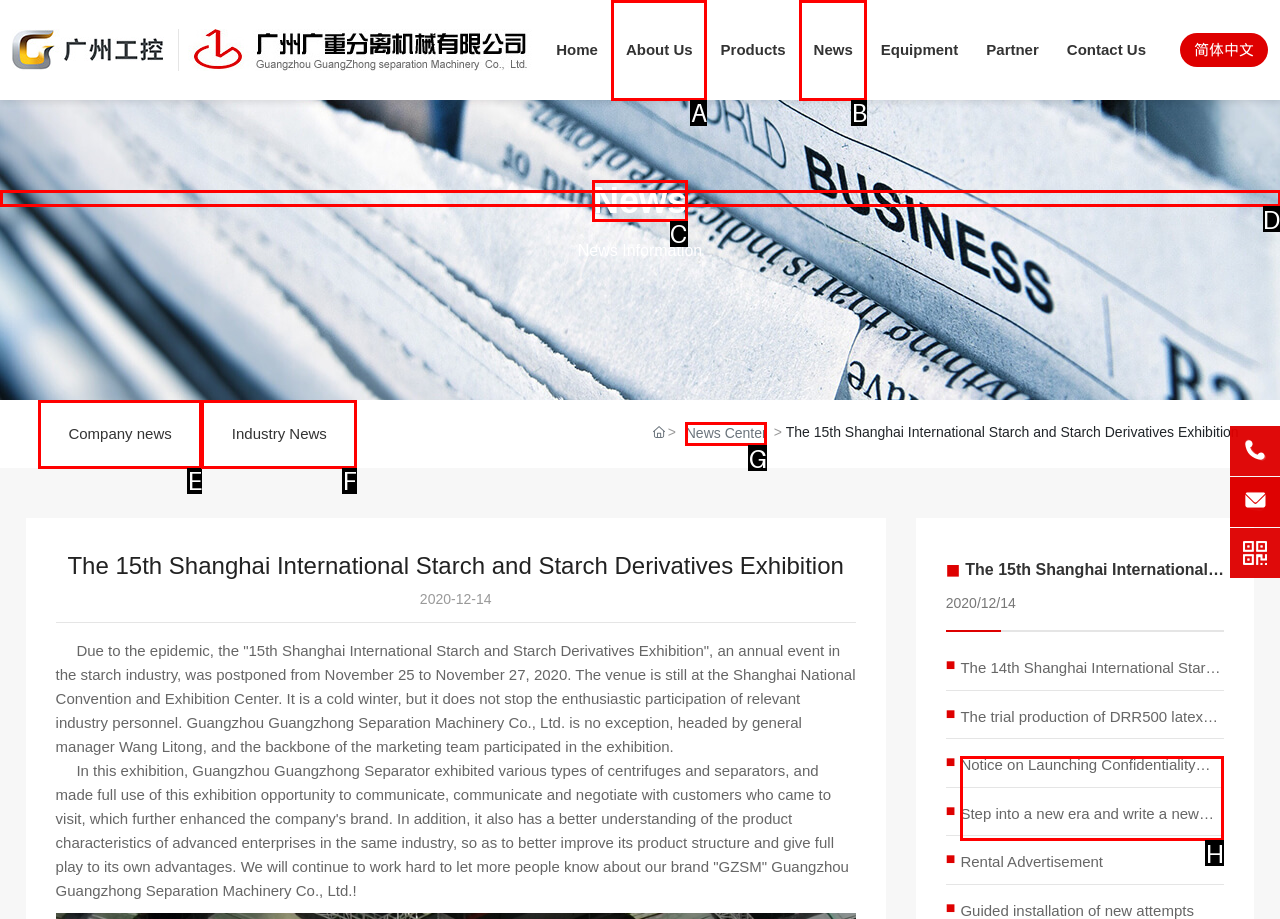Identify the UI element that corresponds to this description: About Us
Respond with the letter of the correct option.

A